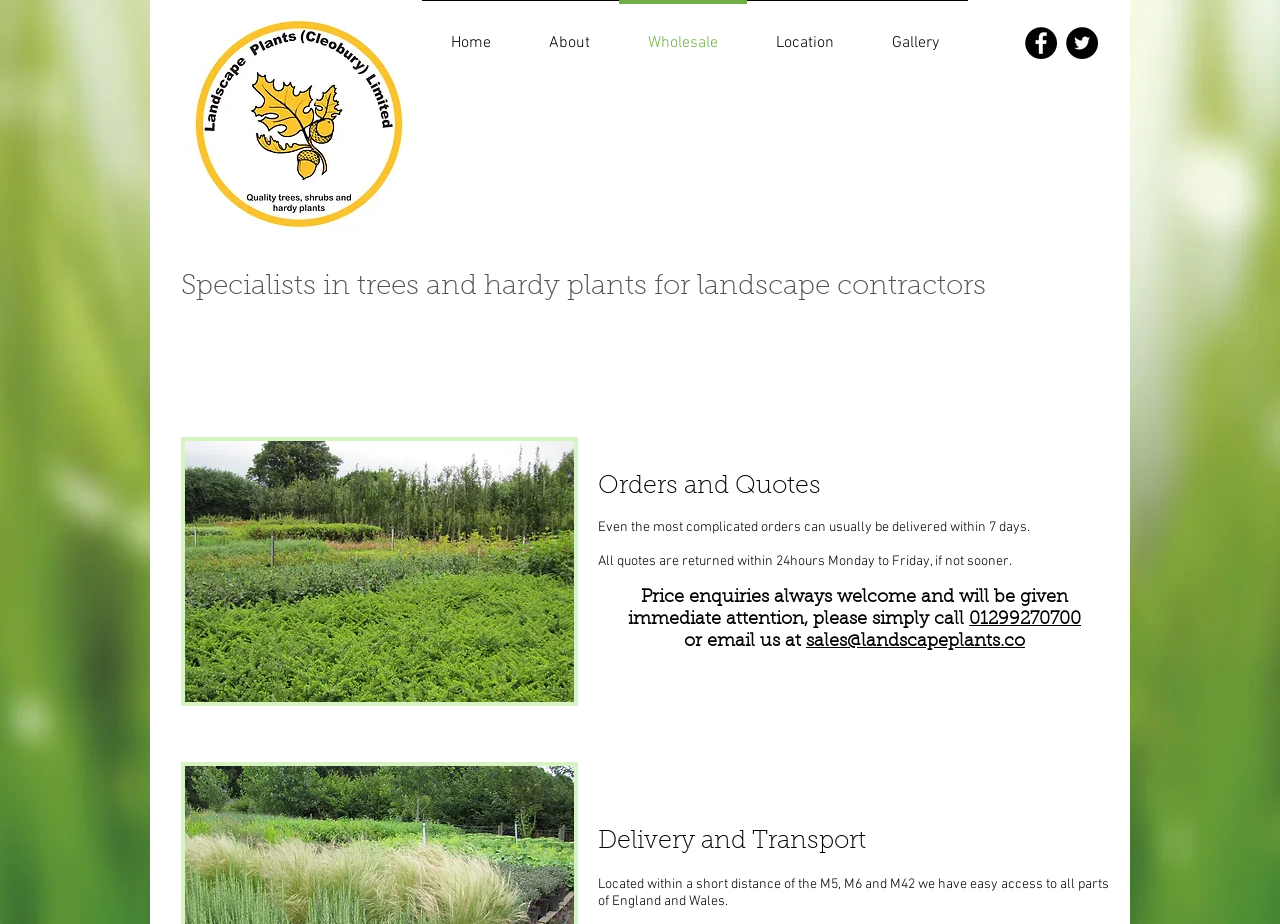Determine the bounding box coordinates for the area that should be clicked to carry out the following instruction: "Check the Facebook social media link".

[0.801, 0.029, 0.826, 0.064]